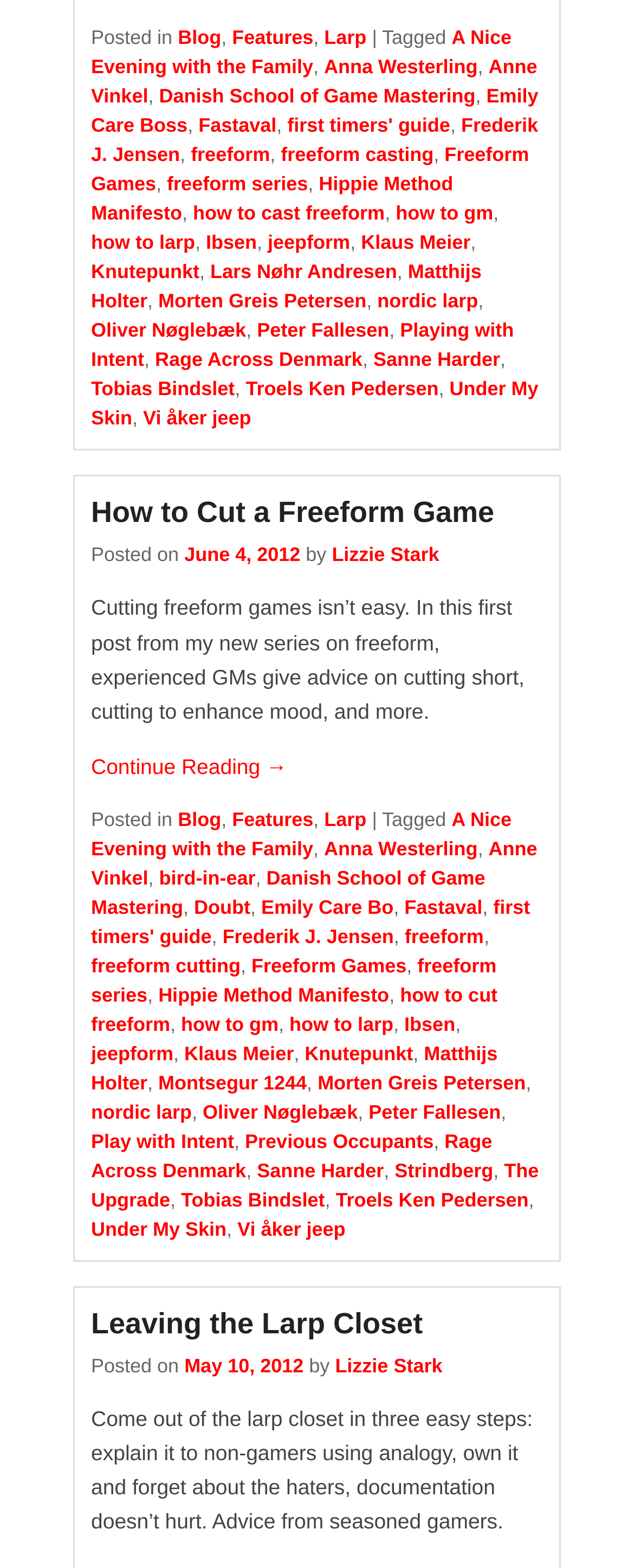Identify the bounding box coordinates of the area you need to click to perform the following instruction: "Click on the 'How to Cut a Freeform Game' link".

[0.144, 0.316, 0.78, 0.337]